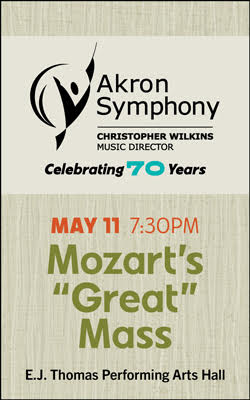What is the title of the musical work being performed?
Examine the image closely and answer the question with as much detail as possible.

The caption highlights the performance of Mozart's 'Great Mass' as part of the 70th anniversary celebration, indicating that it is the title of the musical work being performed.